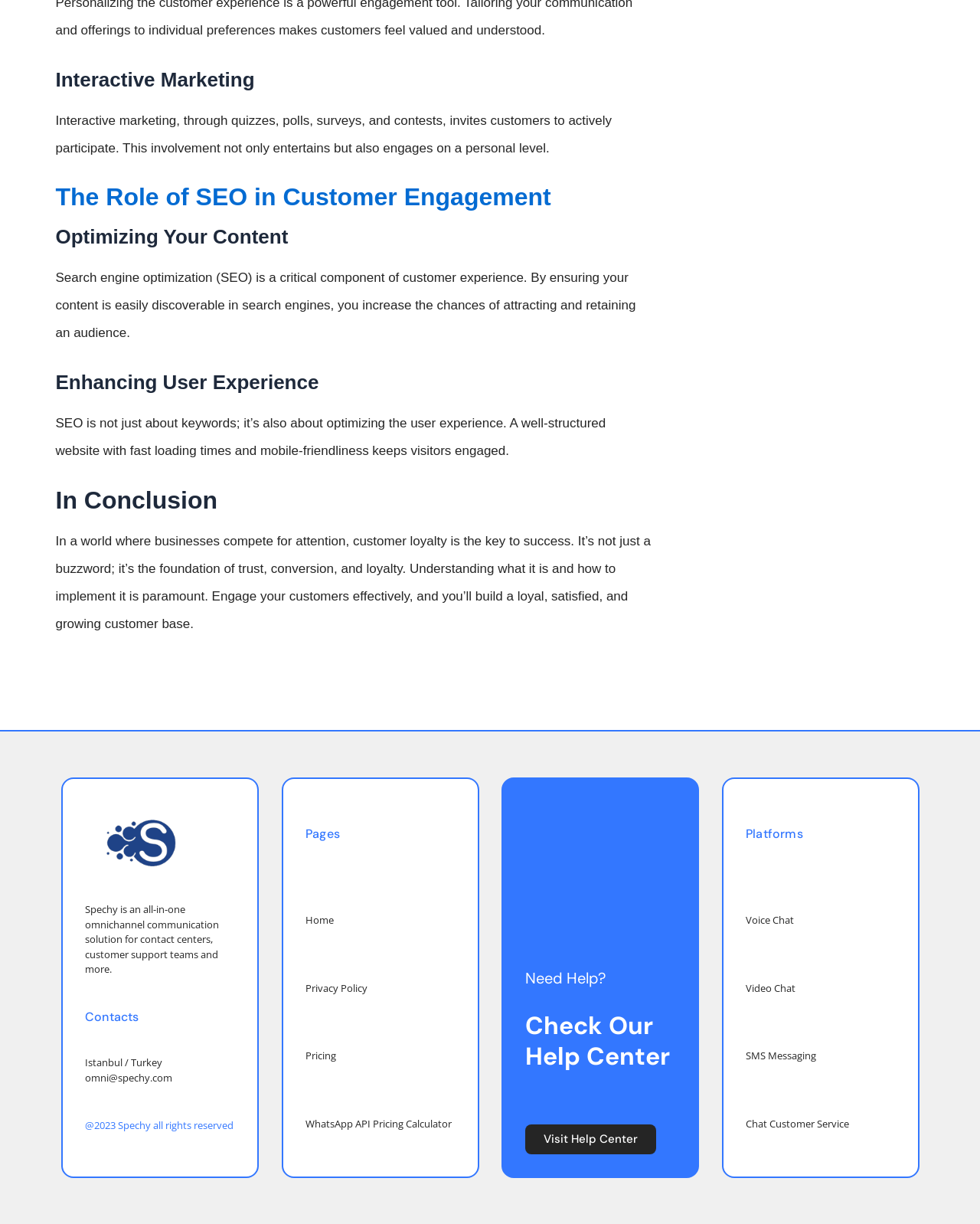Locate the bounding box coordinates of the element you need to click to accomplish the task described by this instruction: "Visit Help Center".

[0.536, 0.919, 0.67, 0.943]